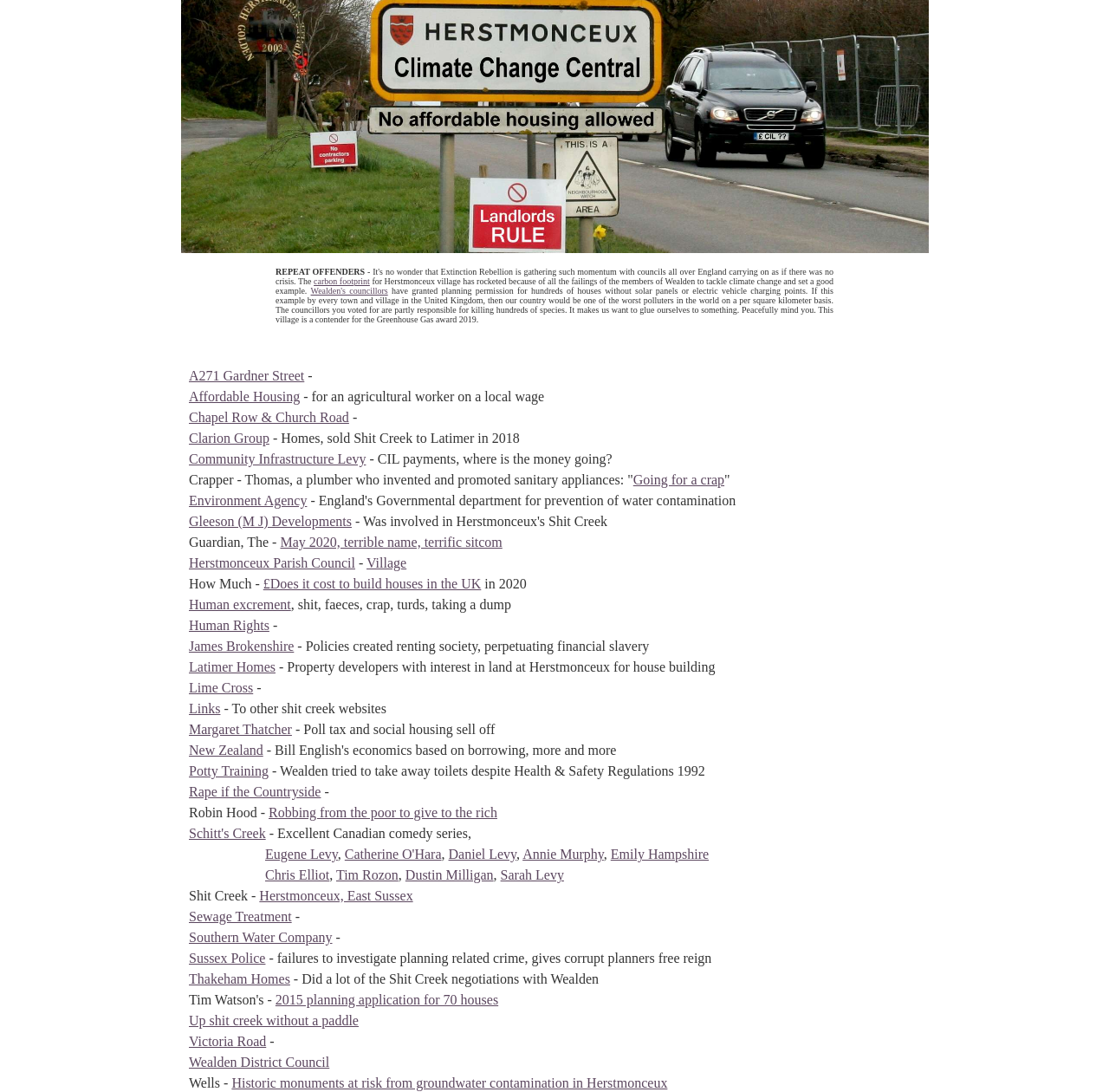What is the name of the village mentioned in the webpage?
Look at the webpage screenshot and answer the question with a detailed explanation.

The webpage mentions 'Herstmonceux village' and 'Herstmonceux Parish Council' in various places, indicating that Herstmonceux is the village being referred to.